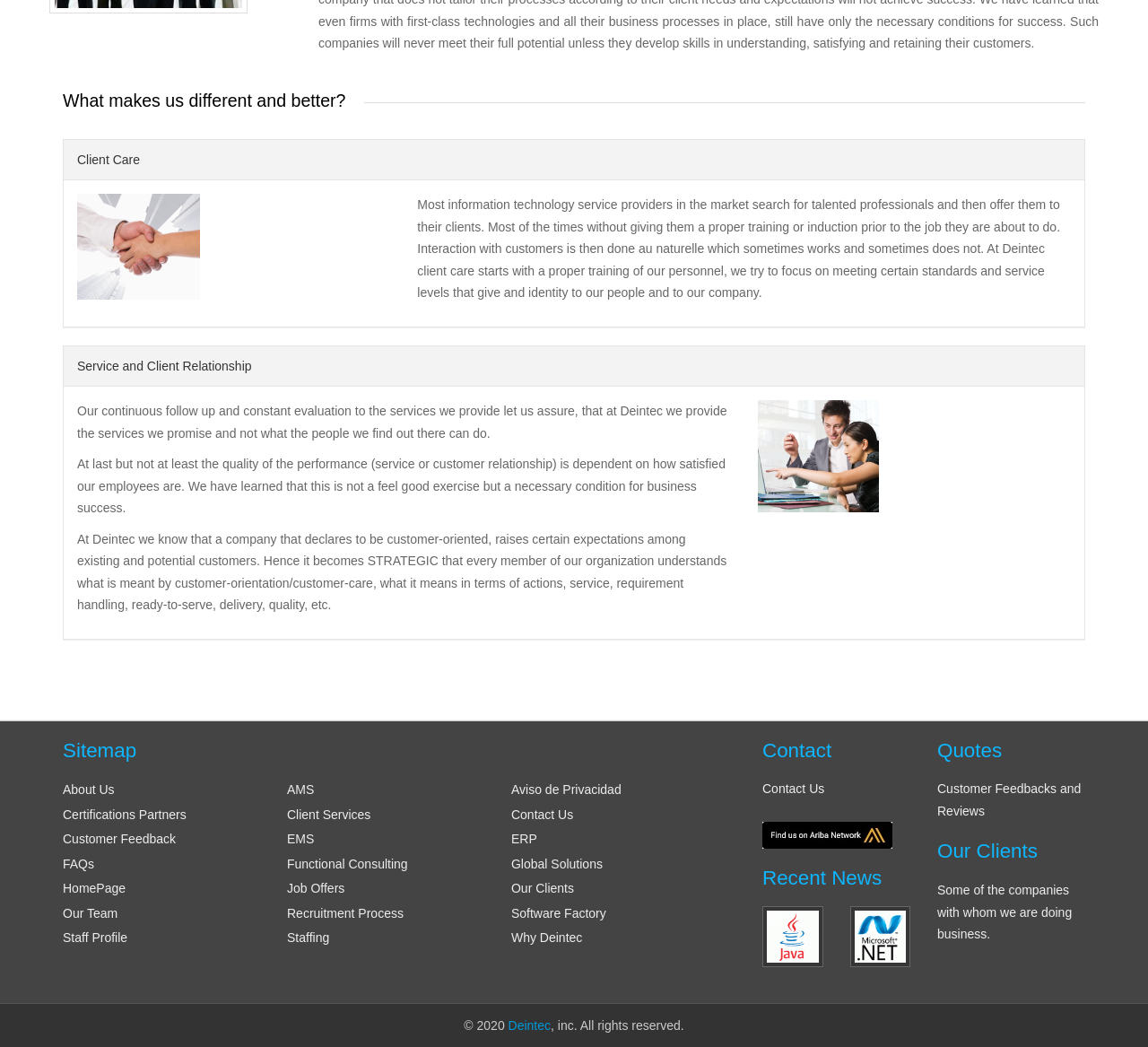Highlight the bounding box of the UI element that corresponds to this description: "Aviso de Privacidad".

[0.445, 0.748, 0.541, 0.761]